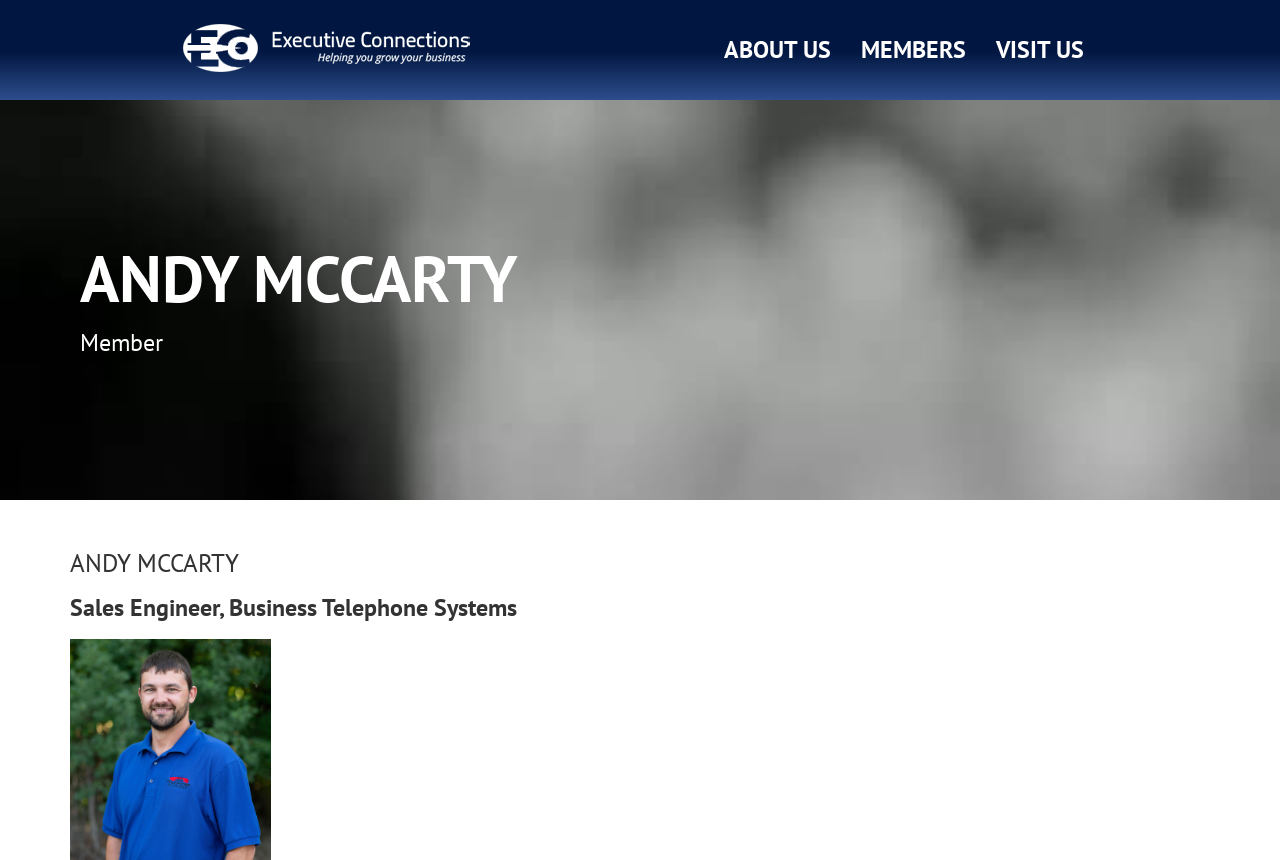Provide the bounding box coordinates of the UI element this sentence describes: "Members".

[0.661, 0.023, 0.766, 0.093]